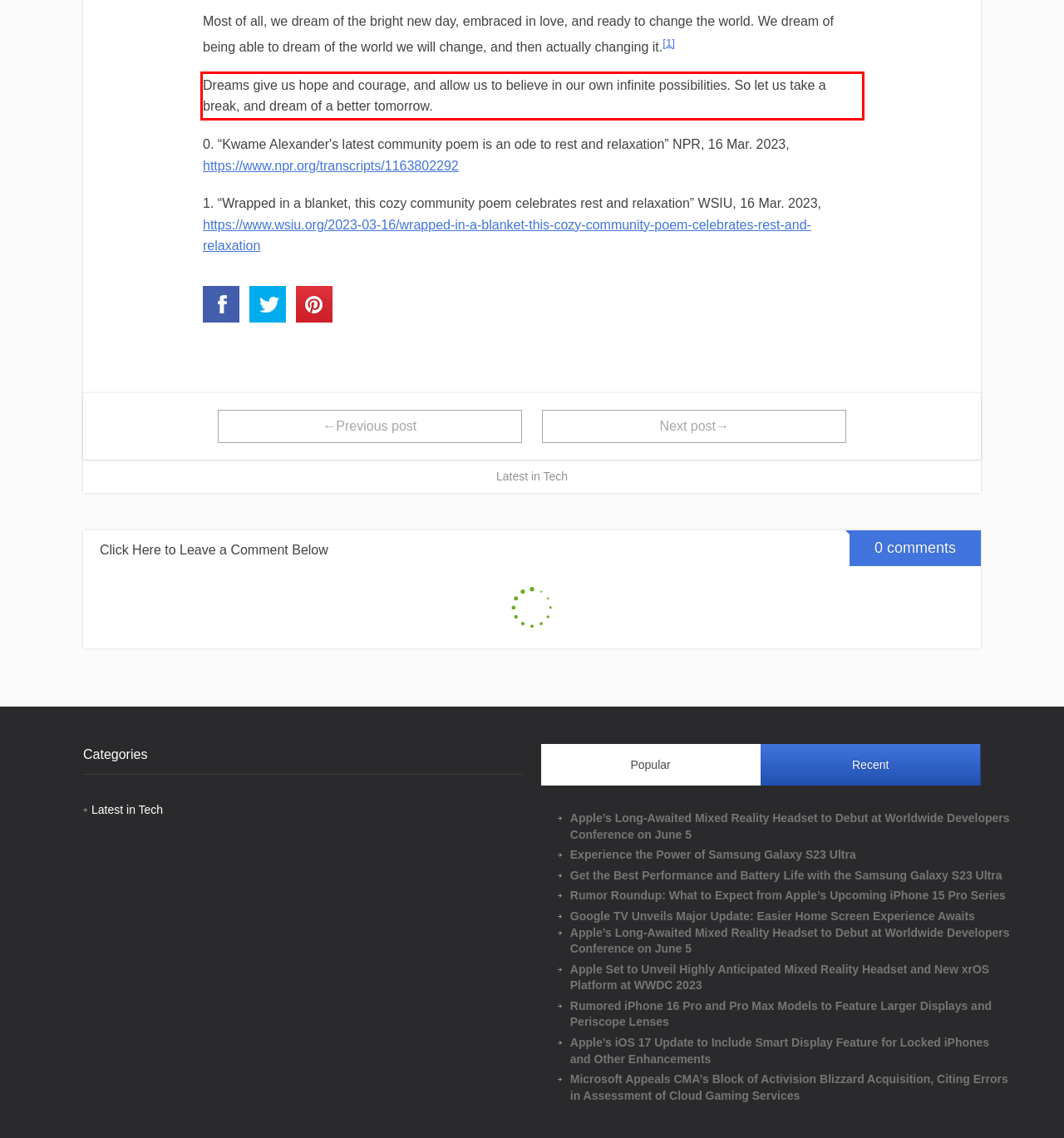Please identify and extract the text from the UI element that is surrounded by a red bounding box in the provided webpage screenshot.

Dreams give us hope and courage, and allow us to believe in our own infinite possibilities. So let us take a break, and dream of a better tomorrow.